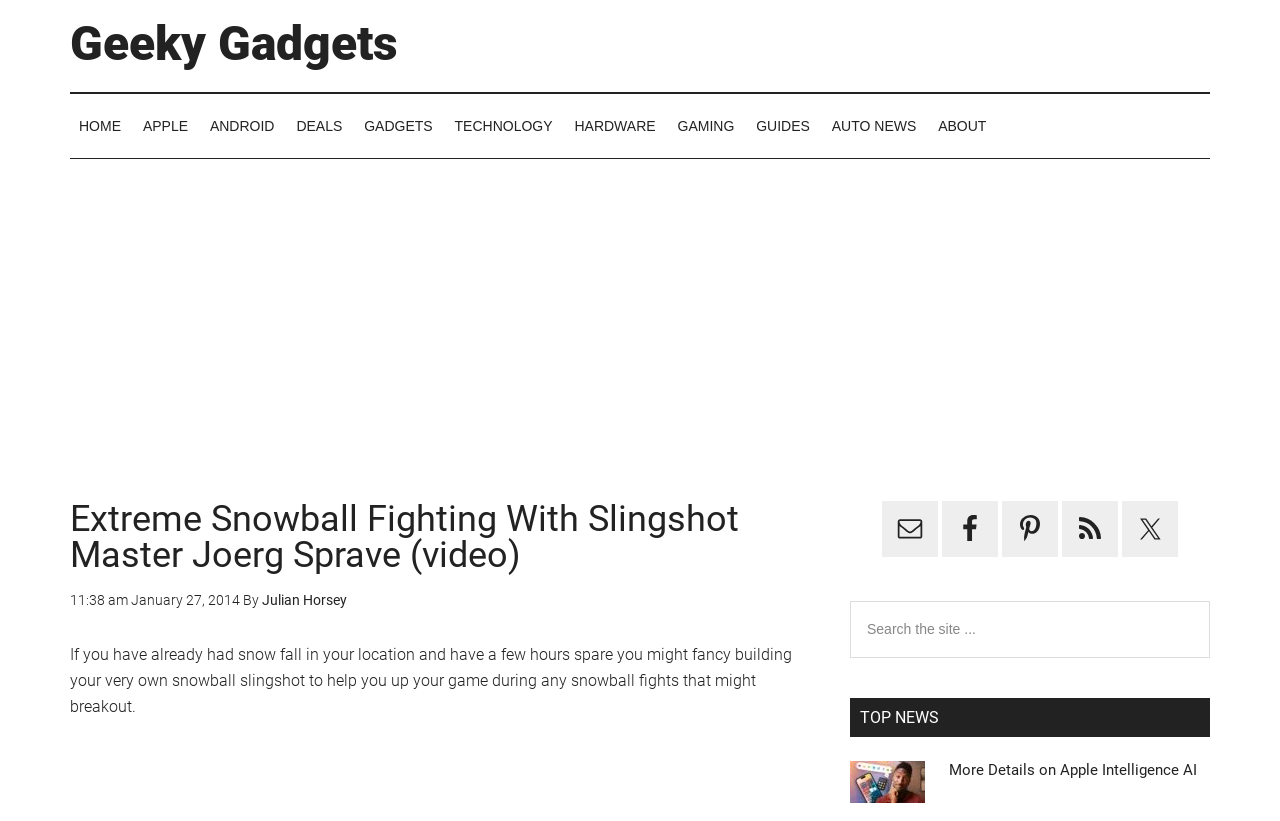Locate the bounding box coordinates of the area to click to fulfill this instruction: "Click on the 'HOME' link". The bounding box should be presented as four float numbers between 0 and 1, in the order [left, top, right, bottom].

[0.055, 0.114, 0.102, 0.192]